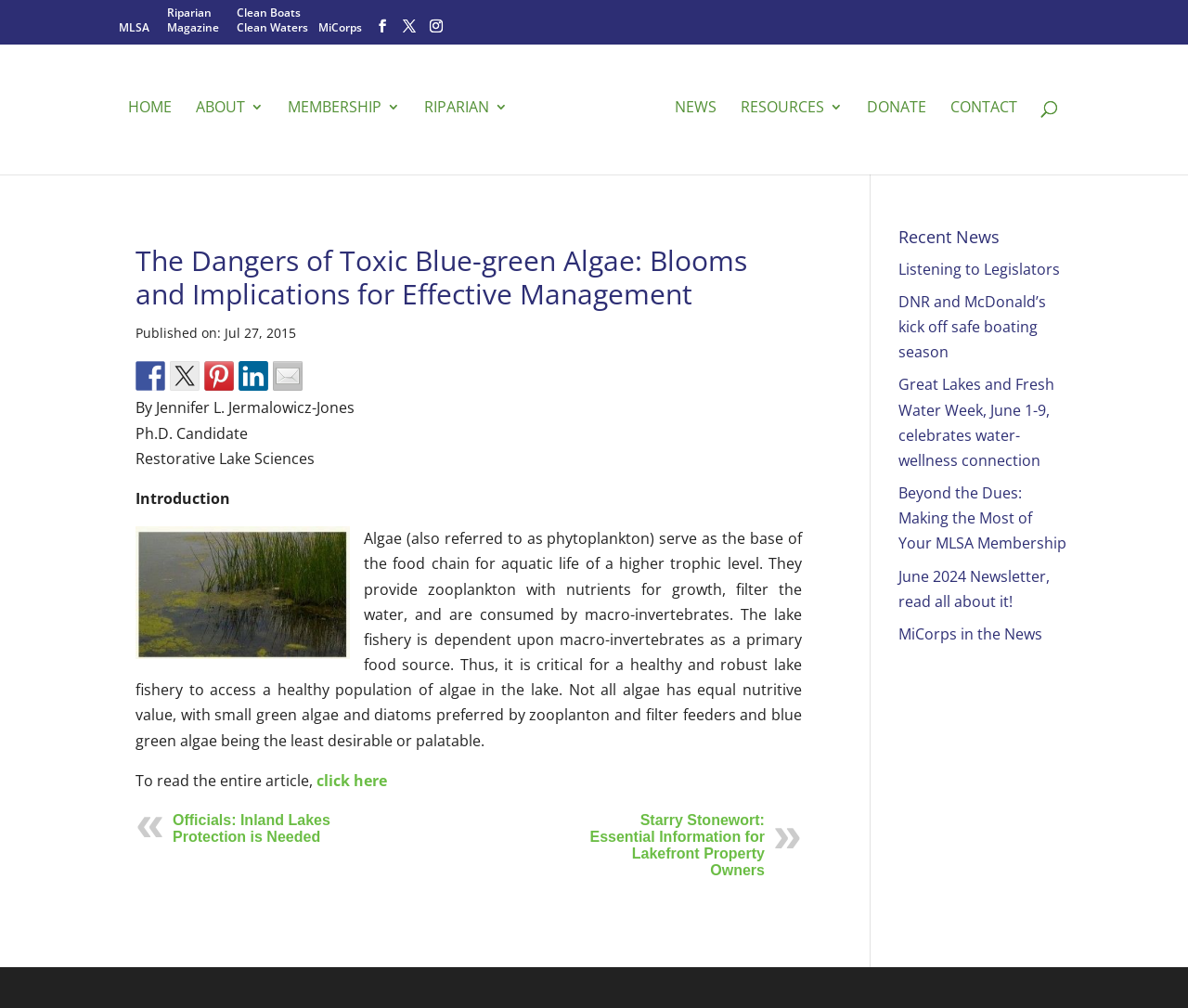Find and specify the bounding box coordinates that correspond to the clickable region for the instruction: "Visit the Riparian Magazine".

[0.141, 0.005, 0.184, 0.035]